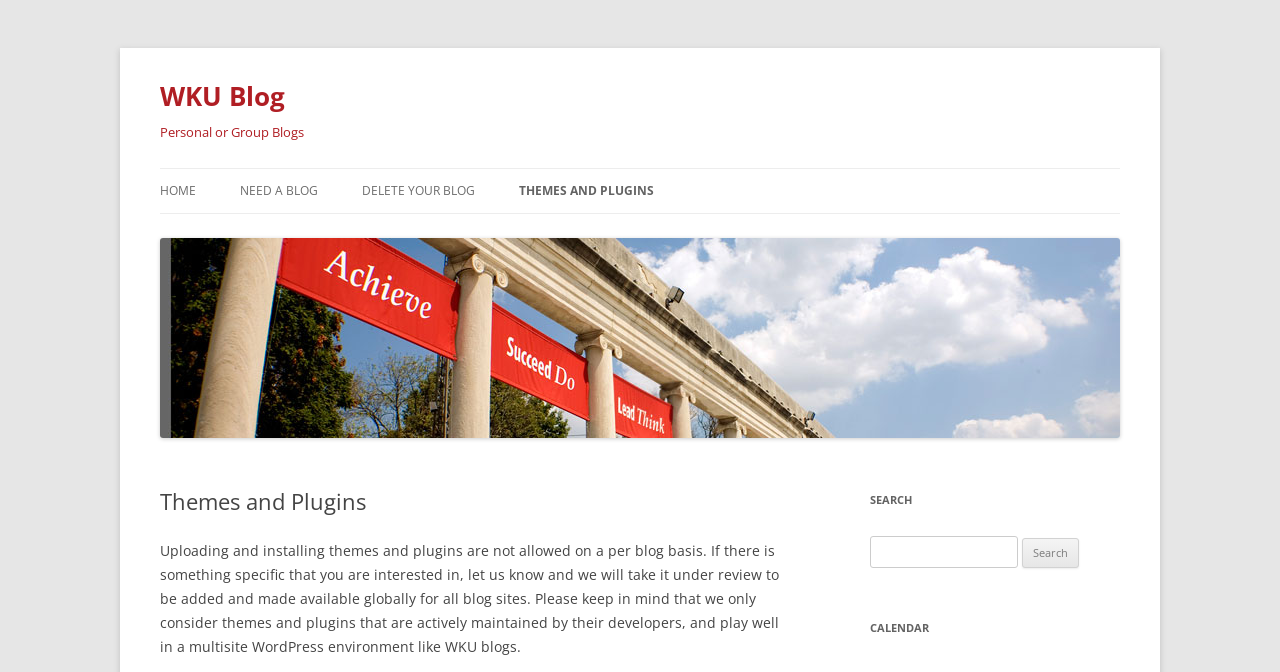Identify the bounding box coordinates of the clickable section necessary to follow the following instruction: "go to home page". The coordinates should be presented as four float numbers from 0 to 1, i.e., [left, top, right, bottom].

[0.125, 0.251, 0.153, 0.317]